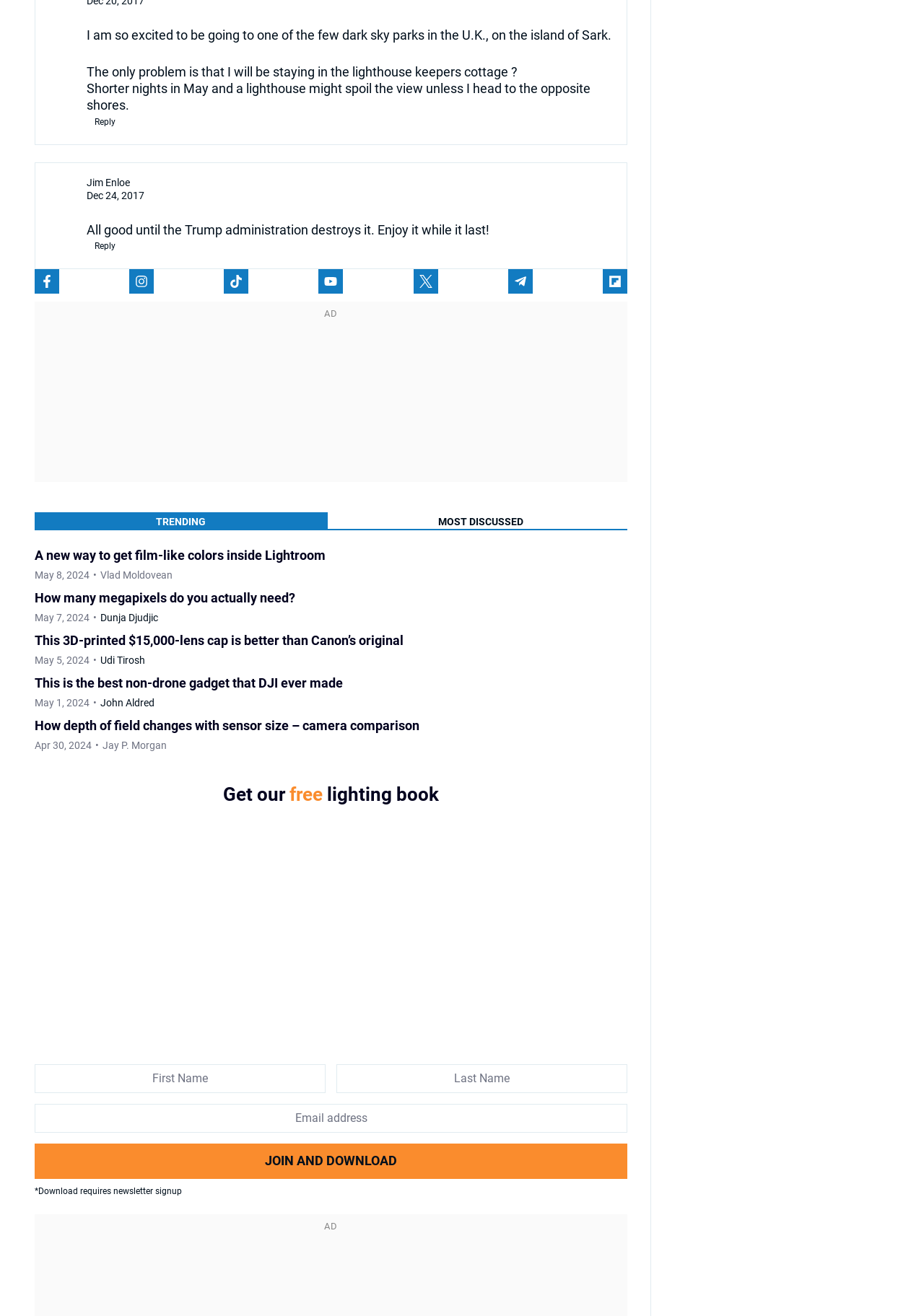Please give a short response to the question using one word or a phrase:
What is the free resource being offered?

Lighting book